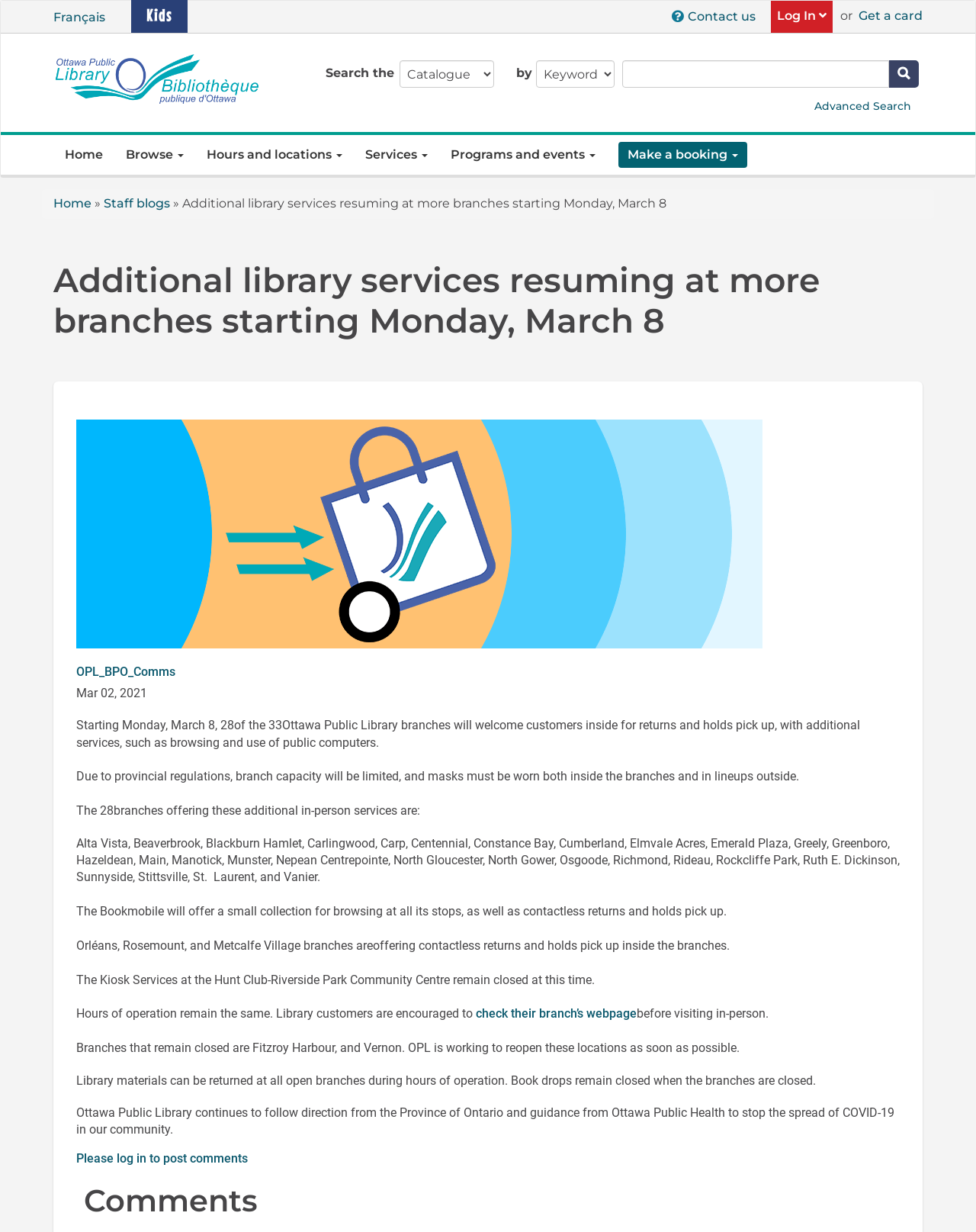Can you specify the bounding box coordinates of the area that needs to be clicked to fulfill the following instruction: "Check the hours and locations of the library"?

[0.2, 0.11, 0.362, 0.142]